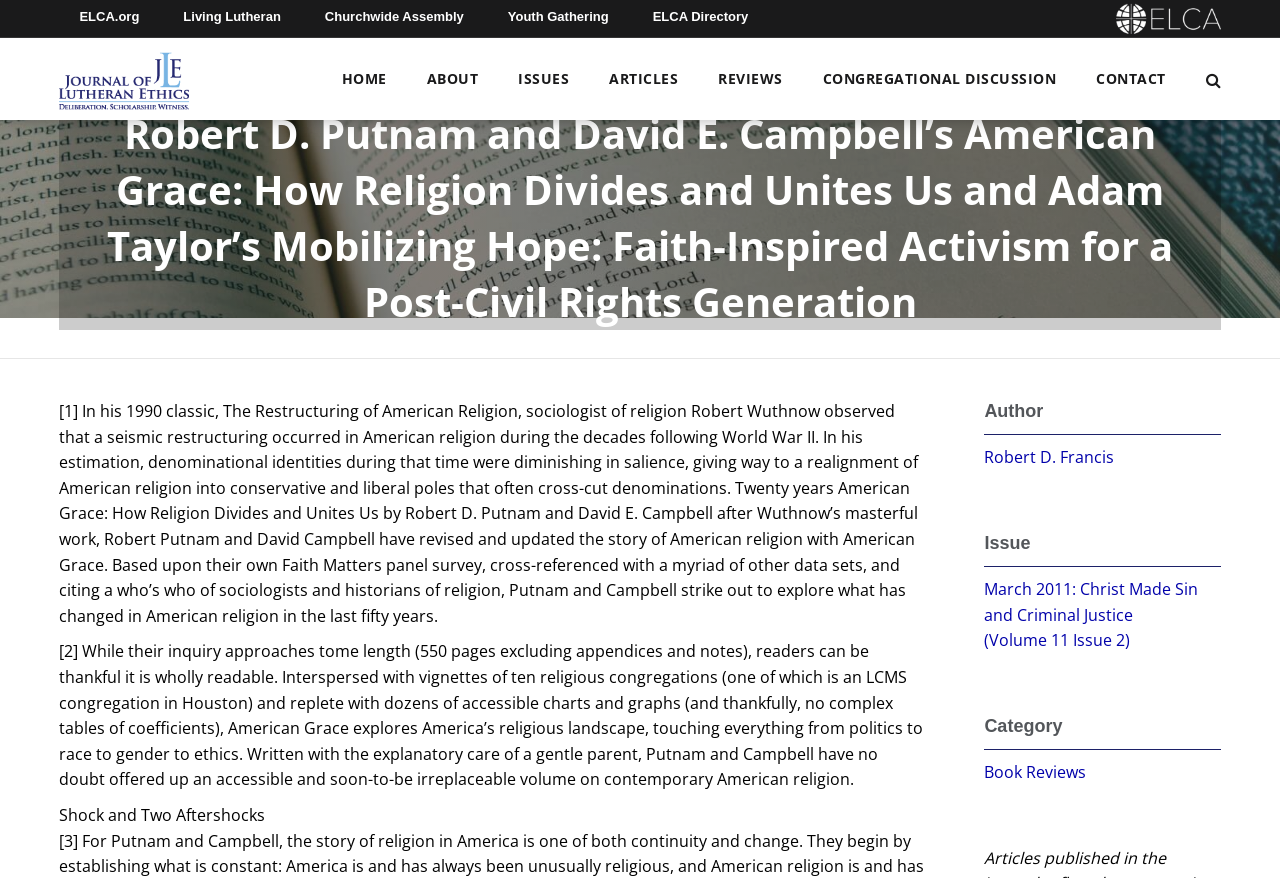Identify the bounding box of the HTML element described here: "Articles". Provide the coordinates as four float numbers between 0 and 1: [left, top, right, bottom].

[0.476, 0.072, 0.53, 0.109]